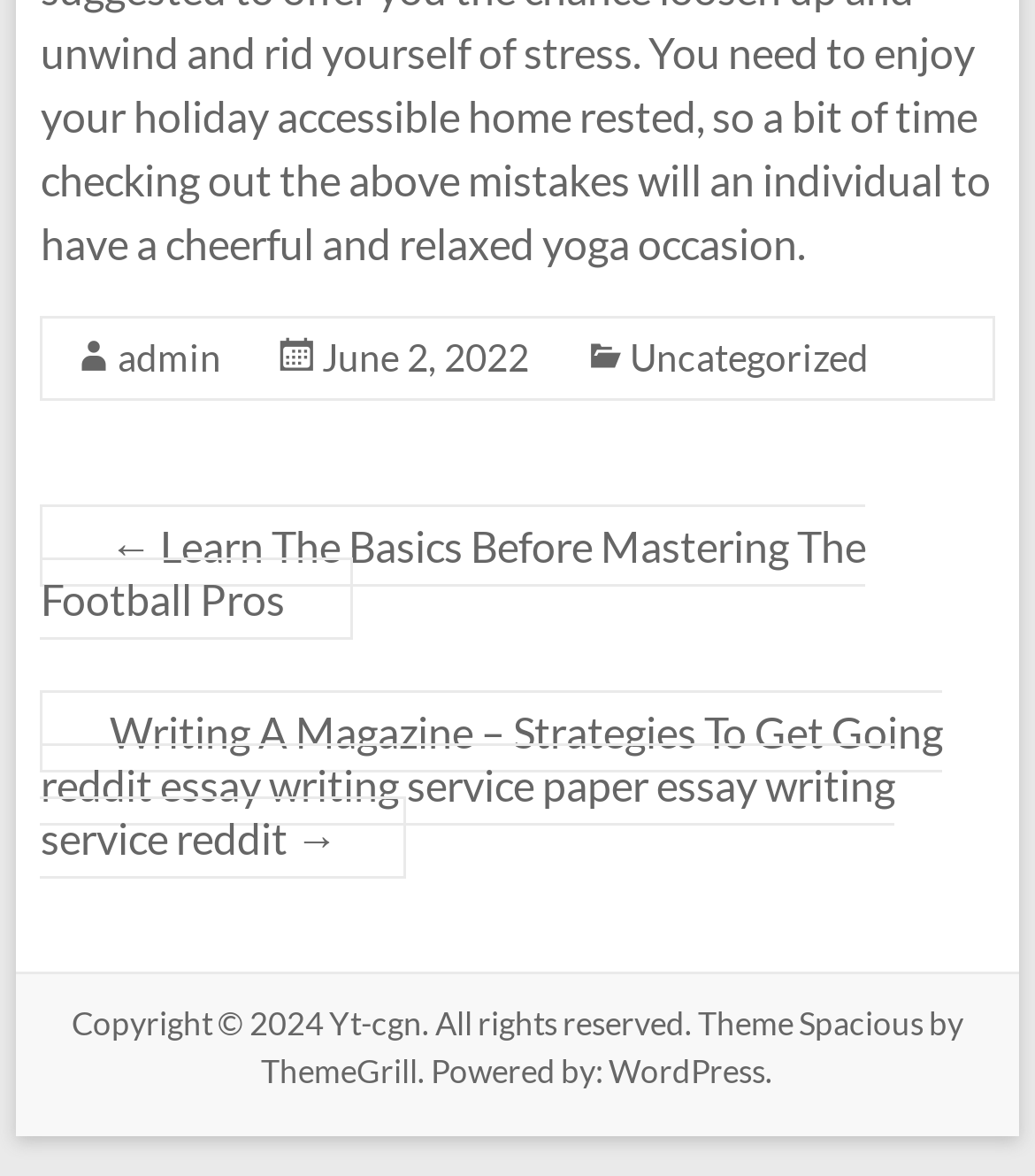Using the webpage screenshot, locate the HTML element that fits the following description and provide its bounding box: "Login".

None